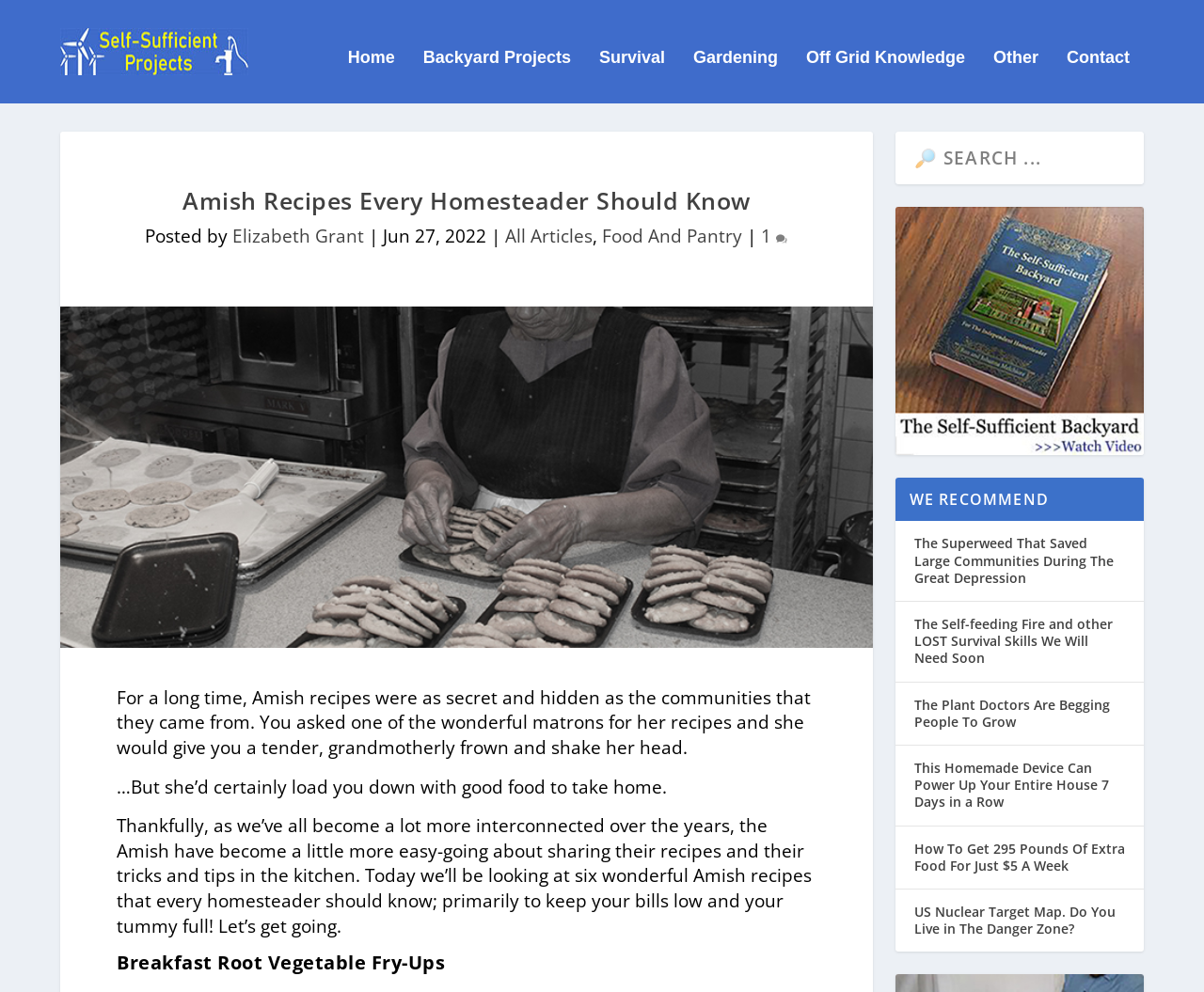What is the text of the webpage's headline?

Amish Recipes Every Homesteader Should Know